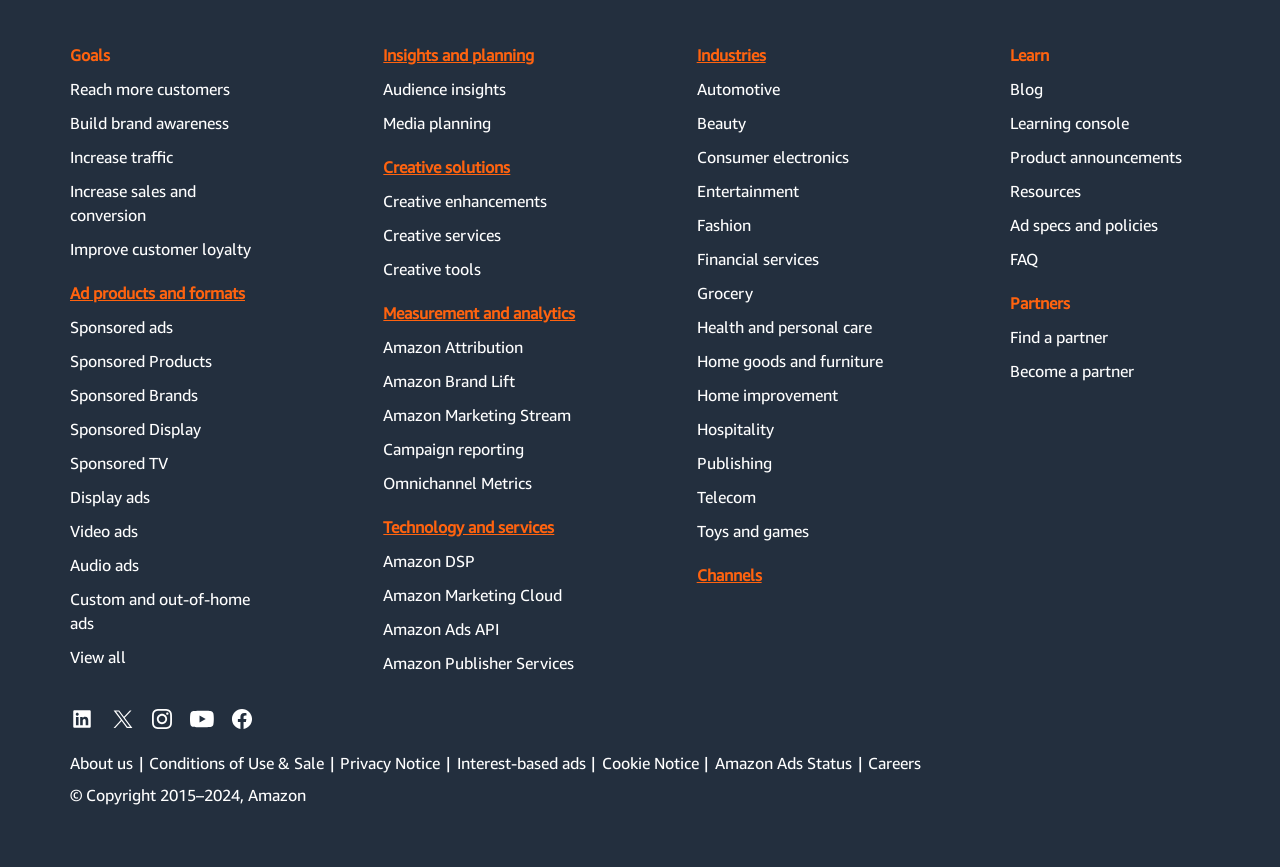Find and provide the bounding box coordinates for the UI element described with: "Reach more customers".

[0.055, 0.089, 0.18, 0.116]